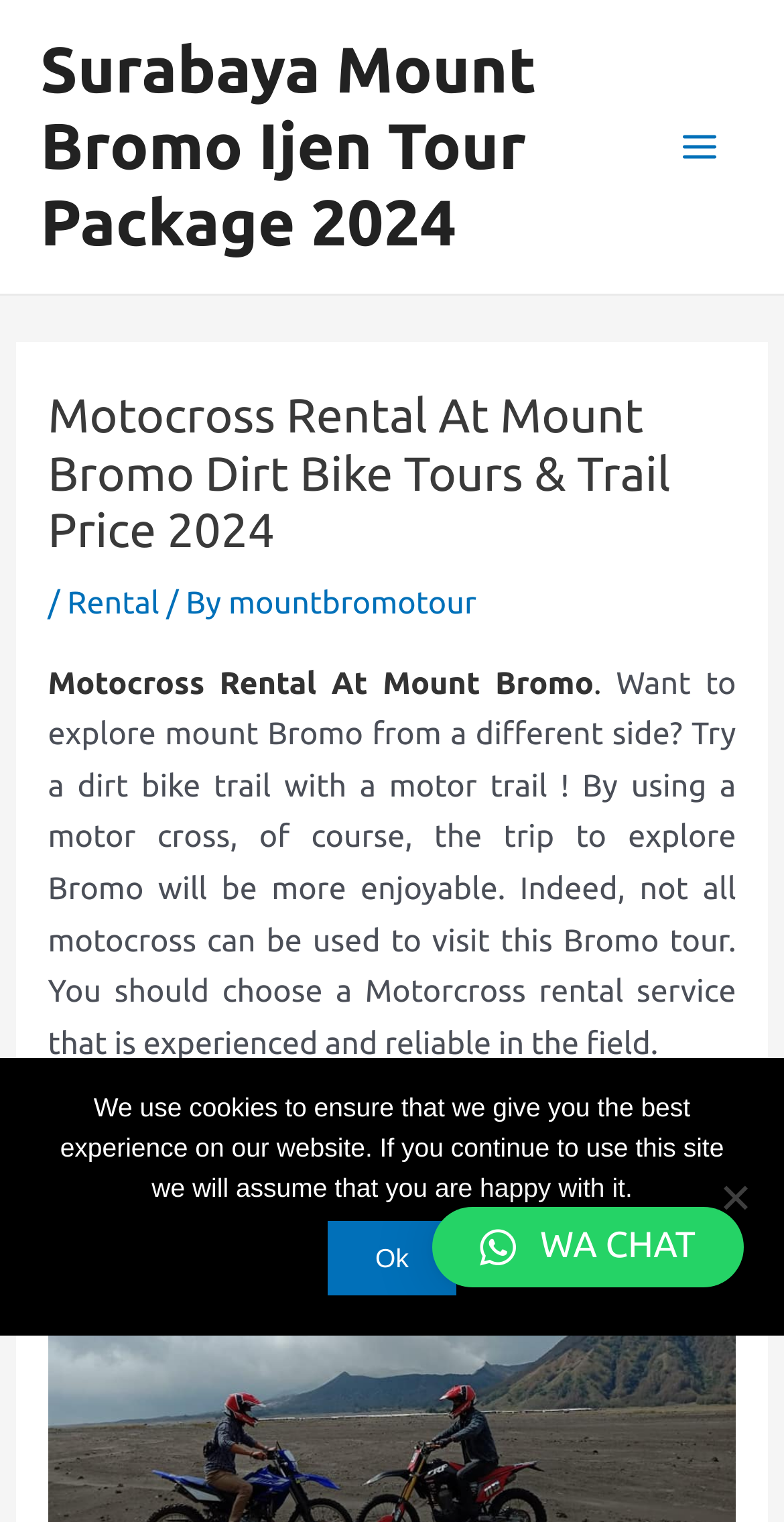Please identify the webpage's heading and generate its text content.

Motocross Rental At Mount Bromo Dirt Bike Tours & Trail Price 2024